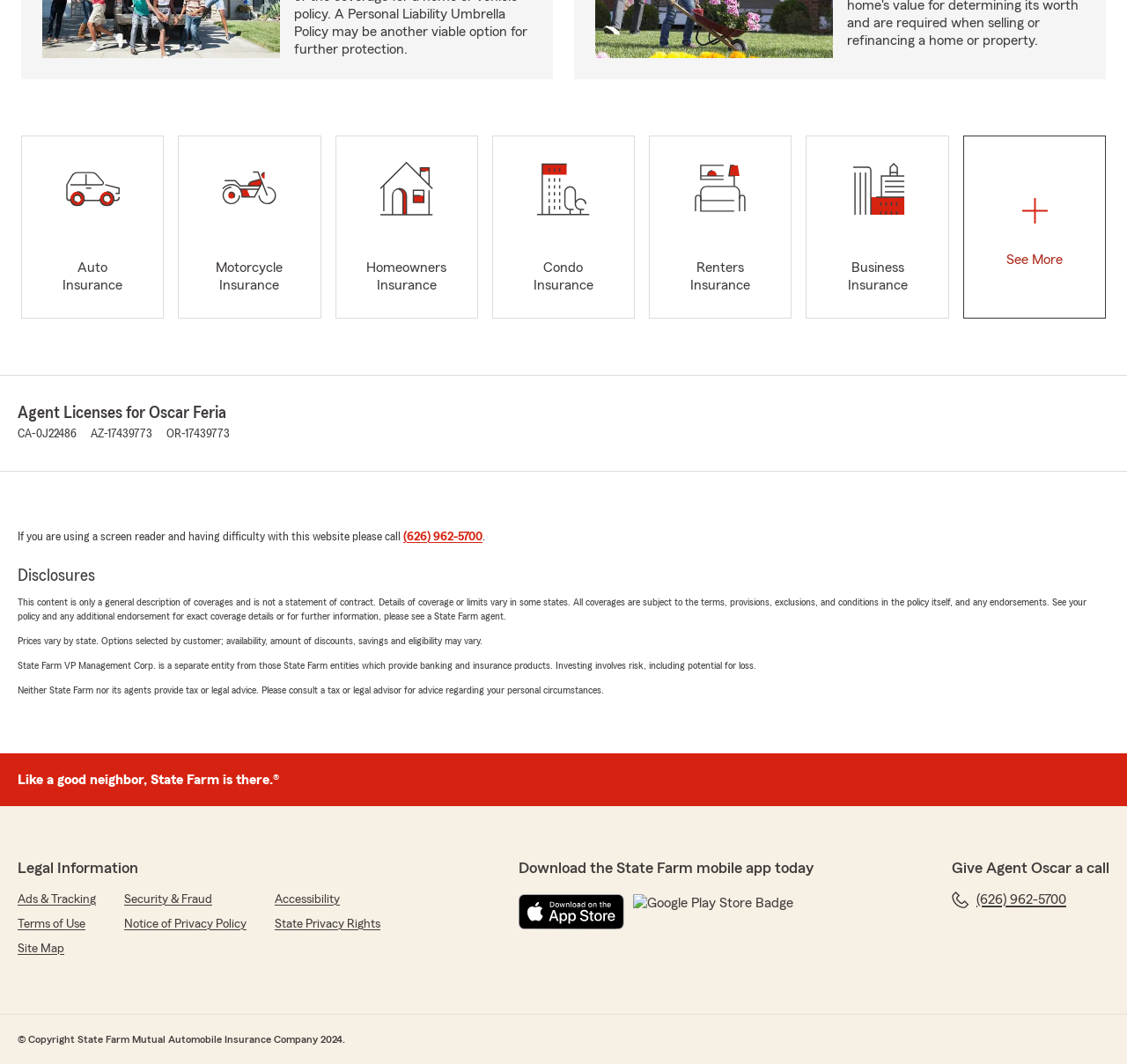Determine the bounding box for the UI element as described: "Notice of Privacy Policy". The coordinates should be represented as four float numbers between 0 and 1, formatted as [left, top, right, bottom].

[0.11, 0.86, 0.219, 0.877]